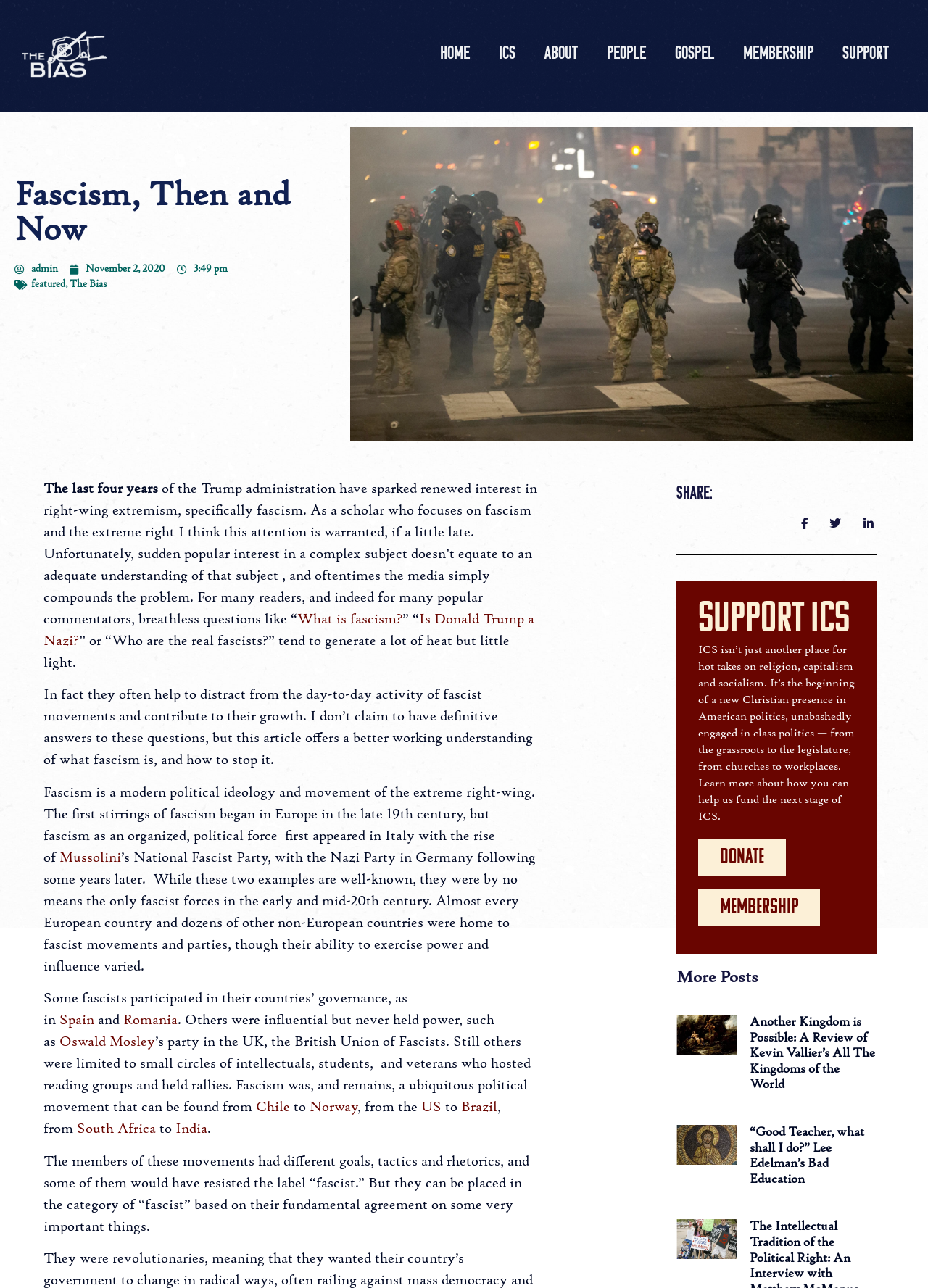Pinpoint the bounding box coordinates of the area that must be clicked to complete this instruction: "Read the review of 'Another Kingdom is Possible: A Review of Kevin Vallier’s All The Kingdoms of the World'".

[0.808, 0.787, 0.943, 0.848]